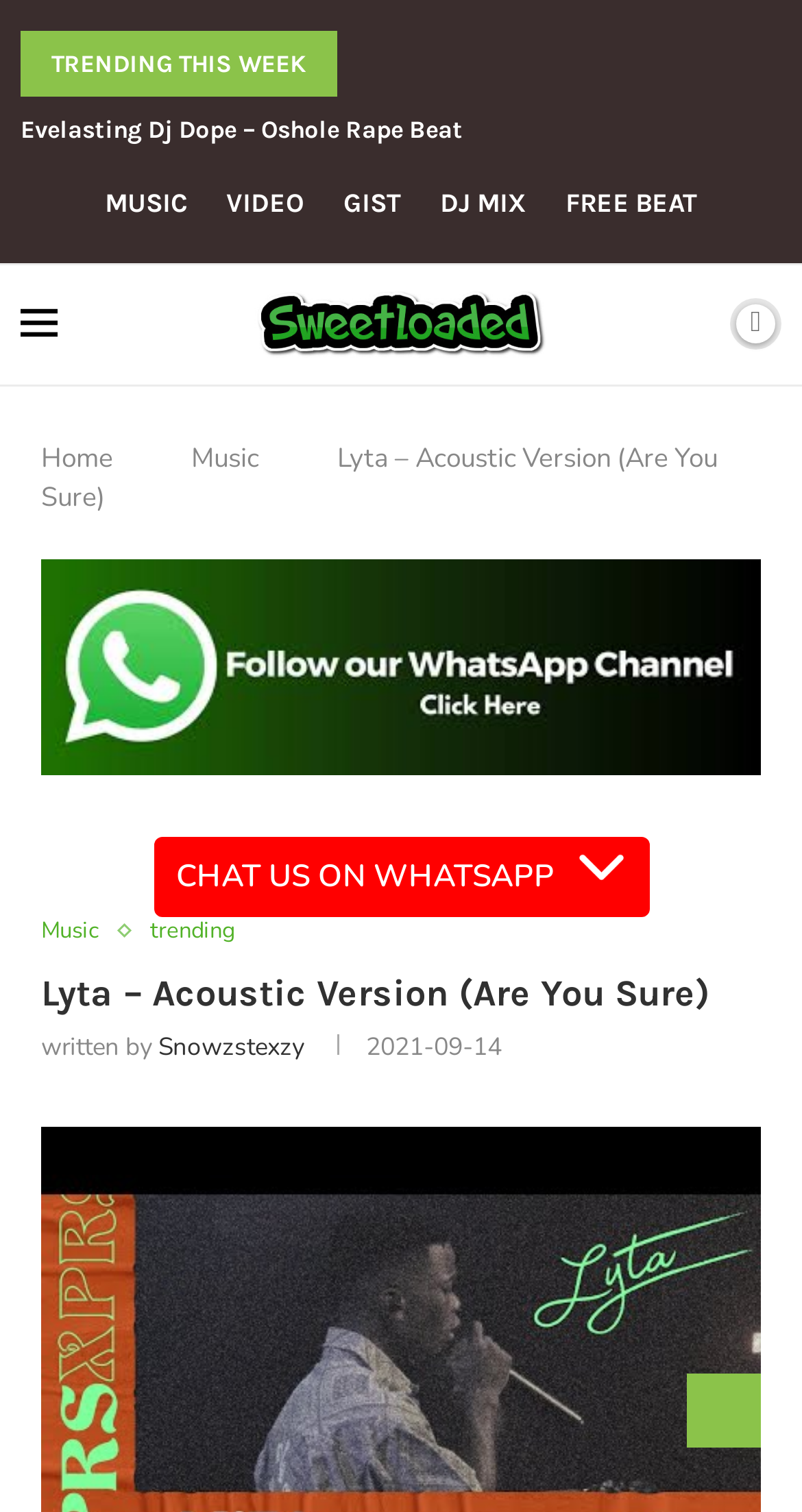Identify the bounding box coordinates of the section that should be clicked to achieve the task described: "Click on trending this week".

[0.064, 0.033, 0.382, 0.052]